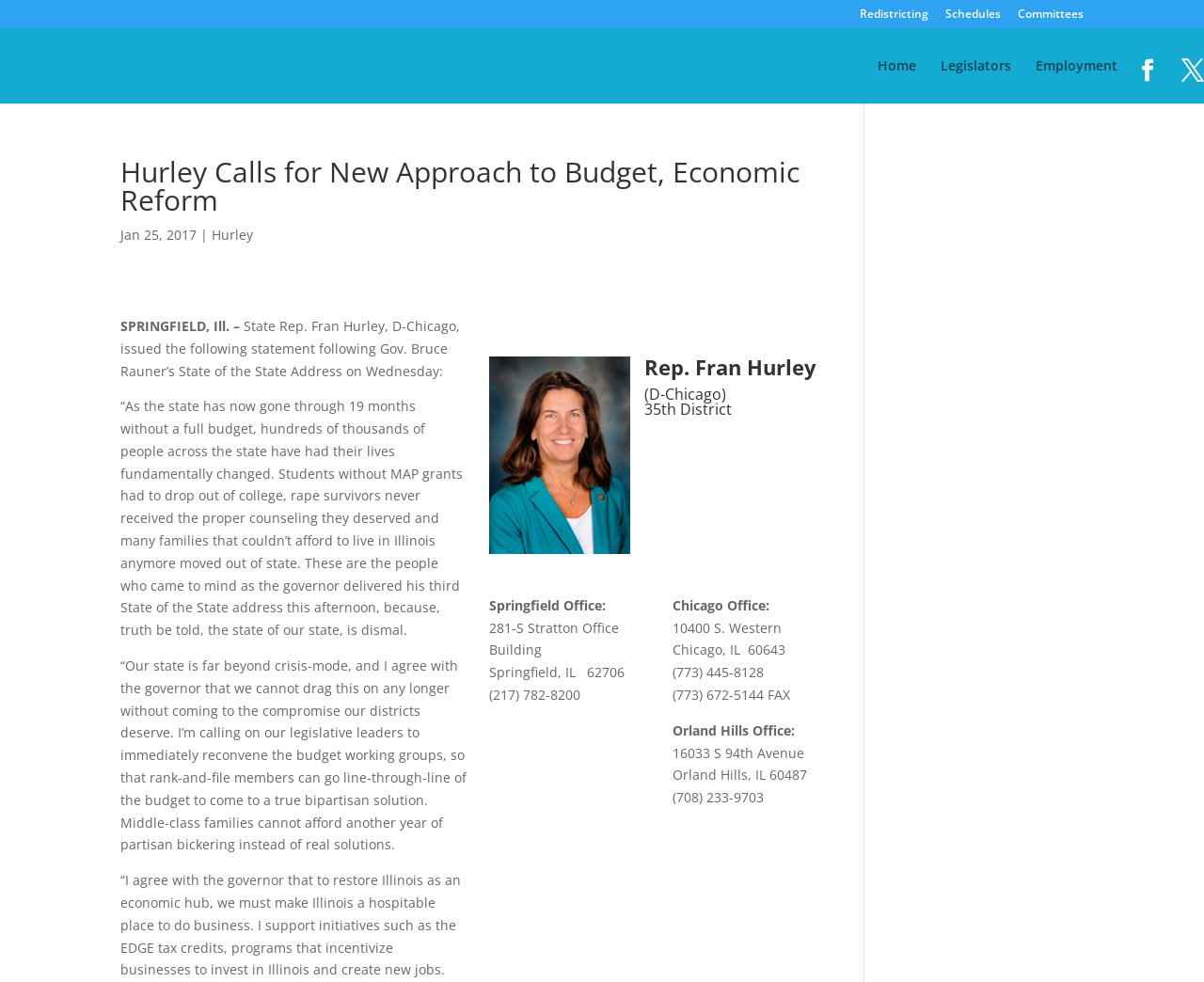Locate the bounding box coordinates of the area that needs to be clicked to fulfill the following instruction: "Contact Rep. Fran Hurley's Springfield Office". The coordinates should be in the format of four float numbers between 0 and 1, namely [left, top, right, bottom].

[0.406, 0.607, 0.503, 0.625]